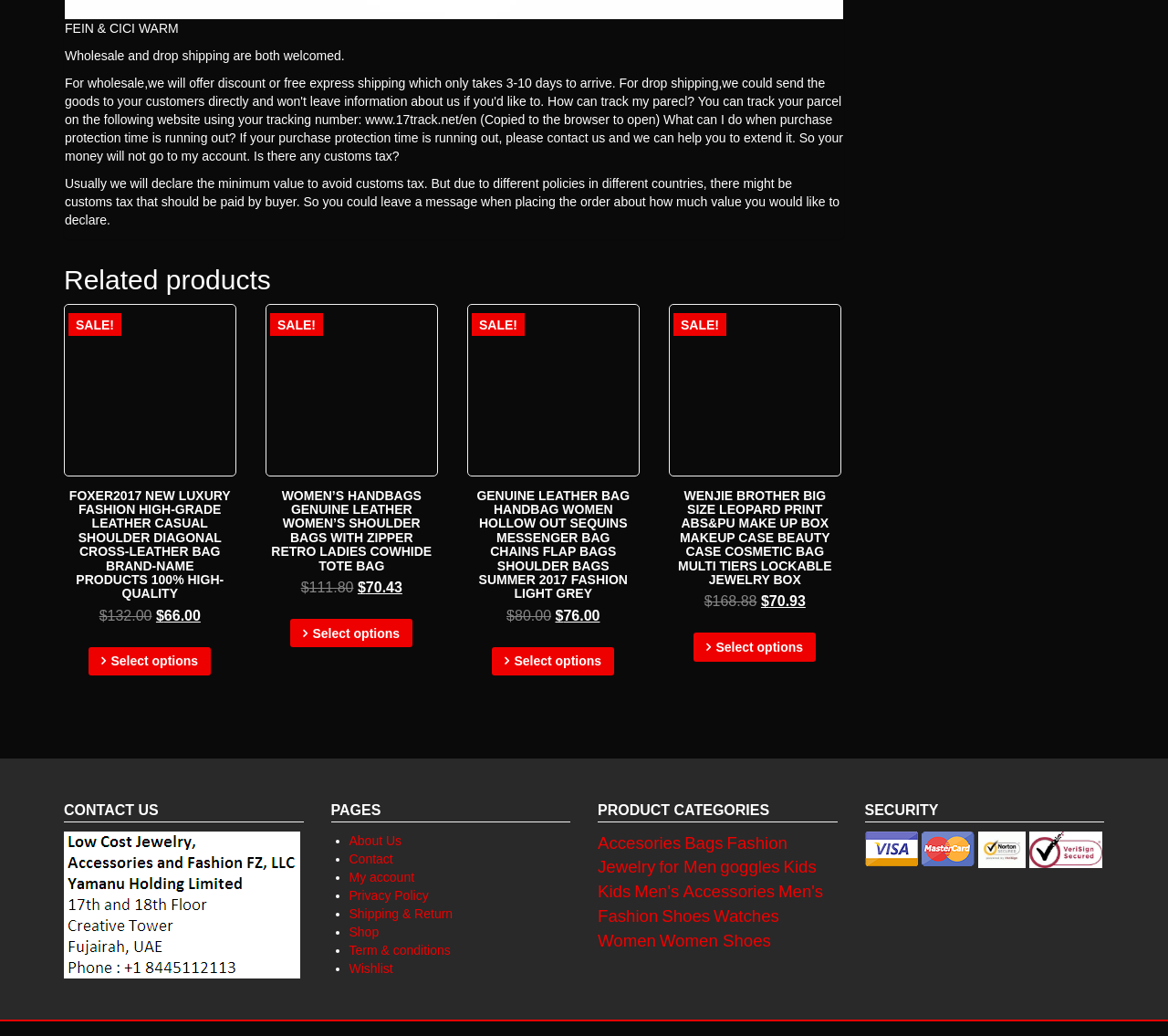How many security badges are displayed?
Carefully analyze the image and provide a thorough answer to the question.

I counted the number of image elements under the heading 'SECURITY' and found 4 security badges displayed.